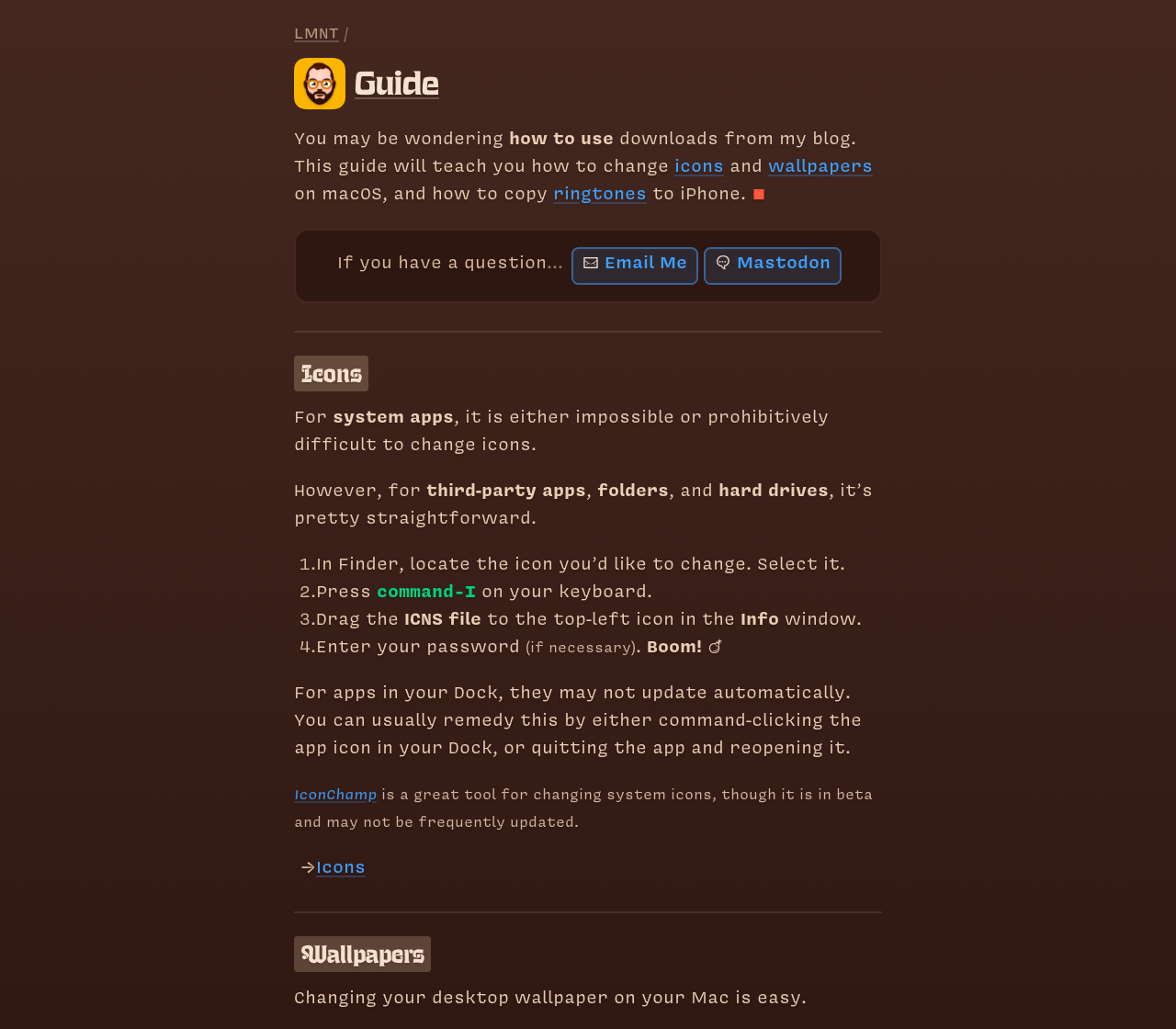Explain in detail what is displayed on the webpage.

This webpage is a guide that provides instructions on how to use downloads from a blog to change icons and wallpapers on a Mac. At the top, there is a heading "Guide" and a link "LMNT" with an image next to it. Below this, there is a brief introduction that explains the purpose of the guide.

The main content of the guide is divided into two sections: "Icons" and "Wallpapers". The "Icons" section explains how to change icons for third-party apps, folders, and hard drives. It provides a step-by-step guide with four numbered list items, each describing a specific action to take, such as locating the icon to change, pressing command-I, and dragging an ICNS file to the top-left icon in the Info window.

Below the step-by-step guide, there is a note about apps in the Dock that may not update automatically and how to remedy this. There is also a mention of a tool called IconChamp that can be used to change system icons, although it is in beta and may not be frequently updated.

The "Wallpapers" section is shorter and simply states that changing the desktop wallpaper on a Mac is easy. There is a link to "Wallpapers" and a brief introduction to this section.

At the bottom of the page, there are two links to contact the author, one to email and one to Mastodon.